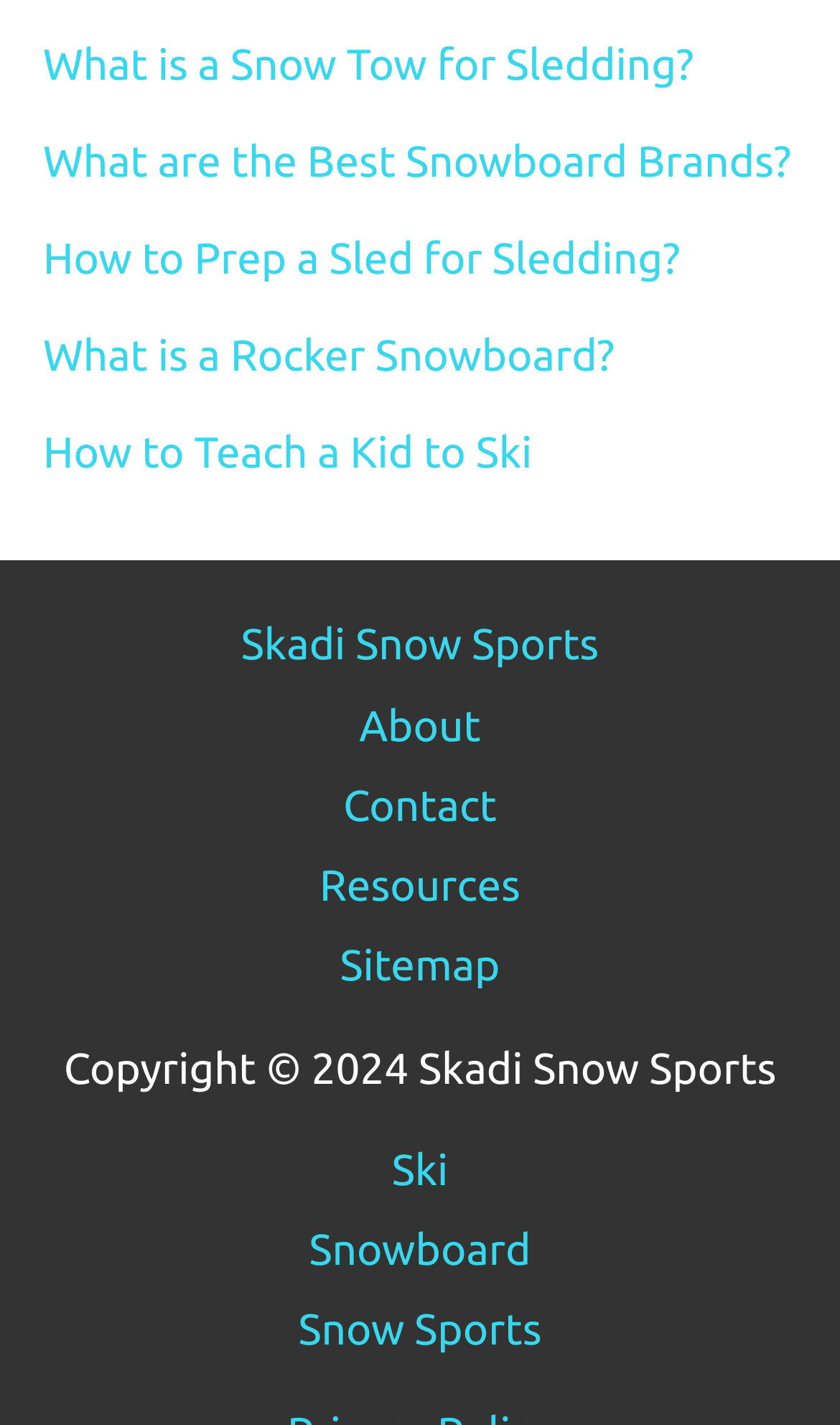Please answer the following question using a single word or phrase: 
What is the first link in the 'Site Navigation: Footer Menu'?

Skadi Snow Sports